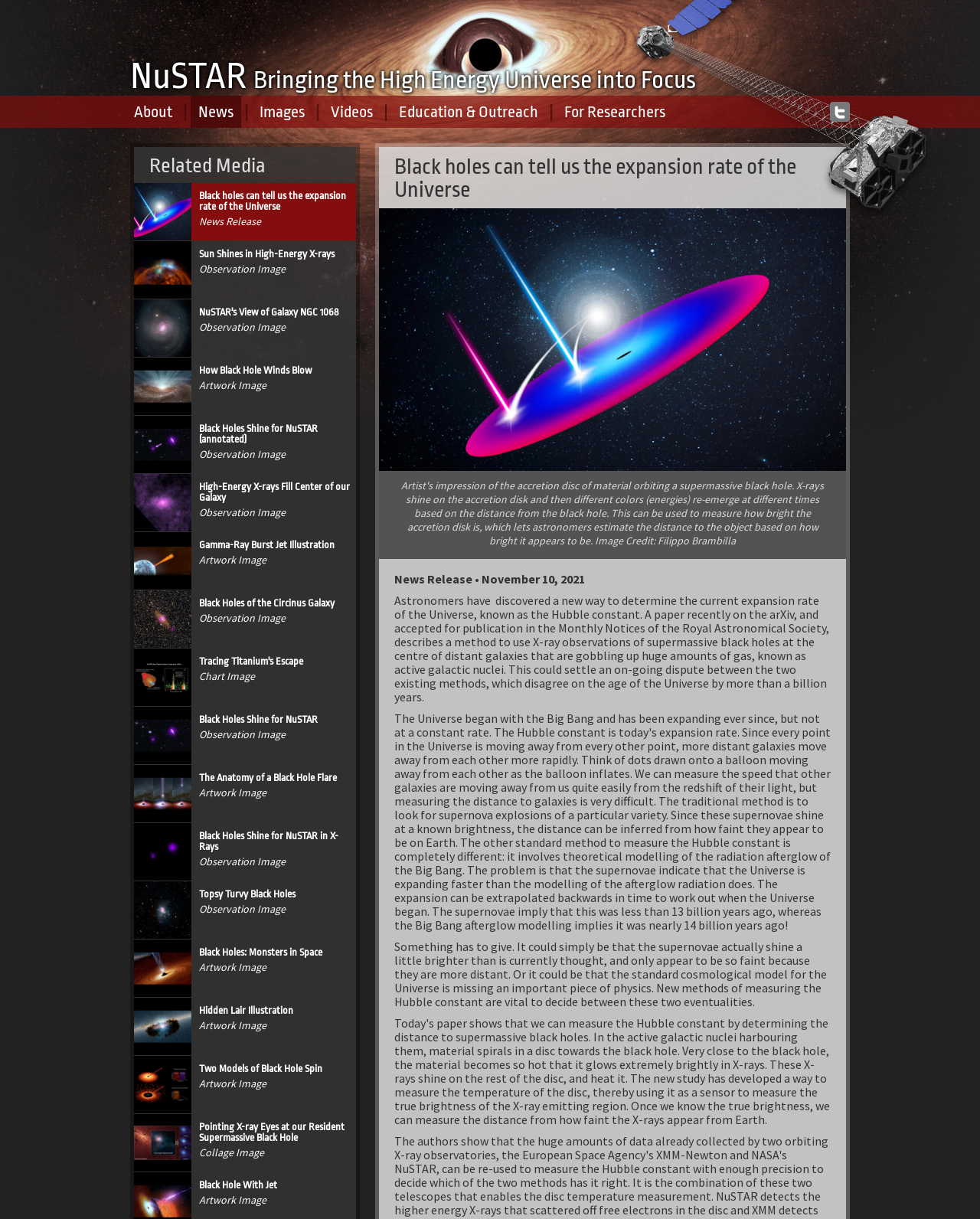Could you determine the bounding box coordinates of the clickable element to complete the instruction: "Learn more about the expansion rate of the Universe"? Provide the coordinates as four float numbers between 0 and 1, i.e., [left, top, right, bottom].

[0.402, 0.128, 0.848, 0.165]